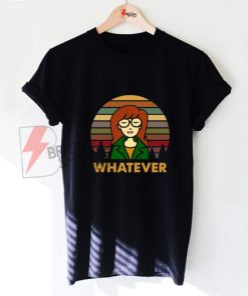Answer the question using only one word or a concise phrase: What is the style of the striped background?

retro-inspired